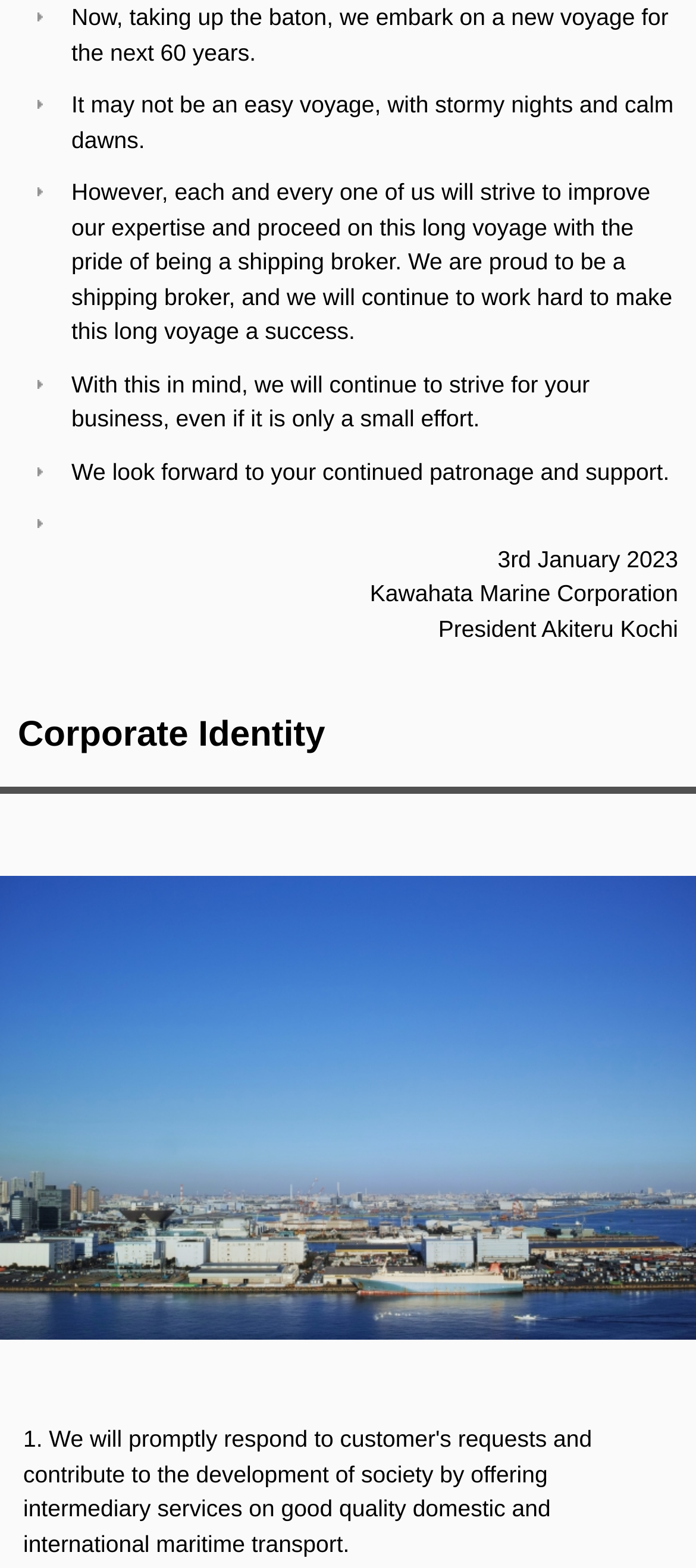Who is the president of the corporation?
Use the screenshot to answer the question with a single word or phrase.

Akiteru Kochi